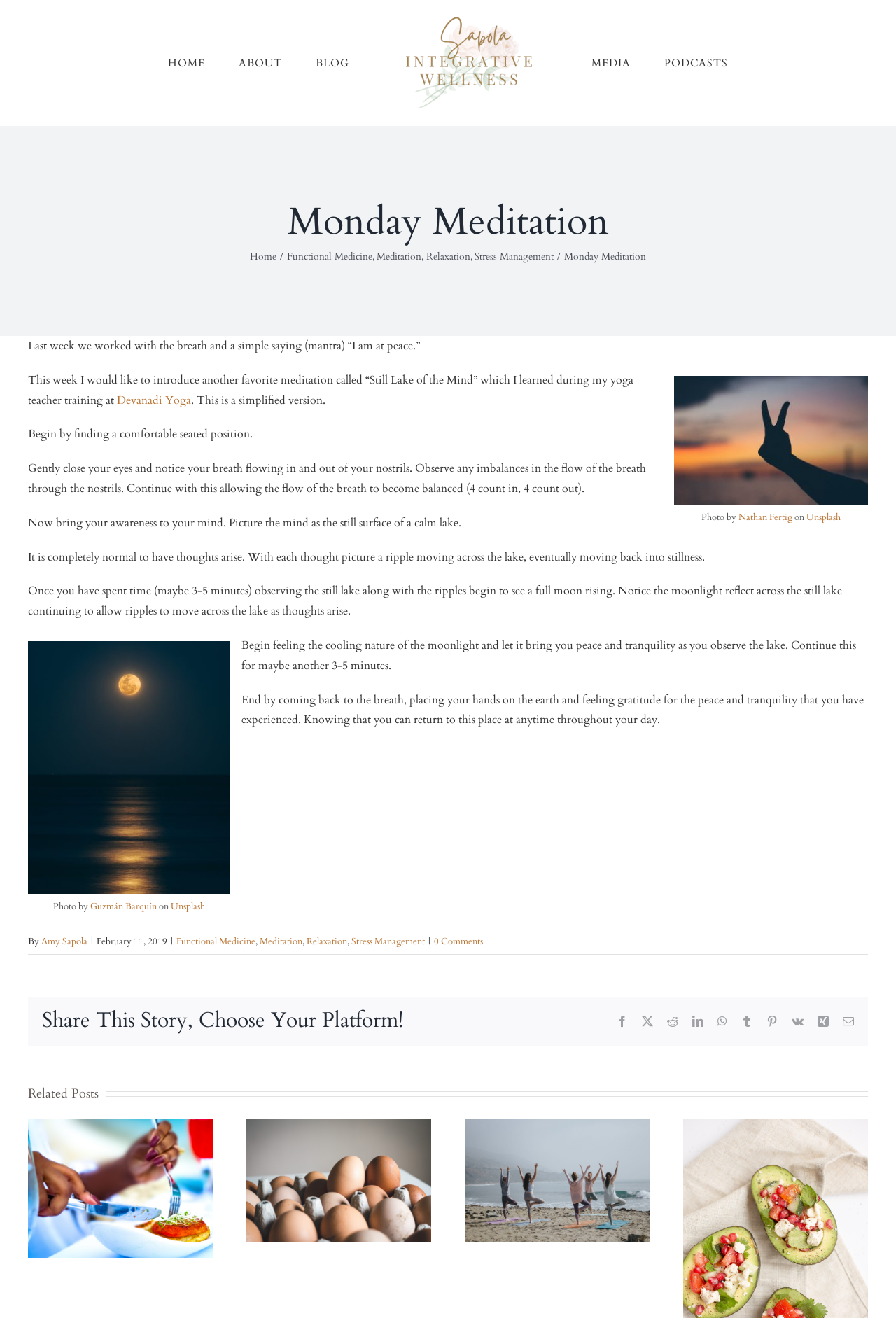Based on the image, please respond to the question with as much detail as possible:
Who is the author of this meditation?

The author of this meditation is Amy Sapola, which can be found at the bottom of the webpage with the text 'By Amy Sapola' and a link to her name.